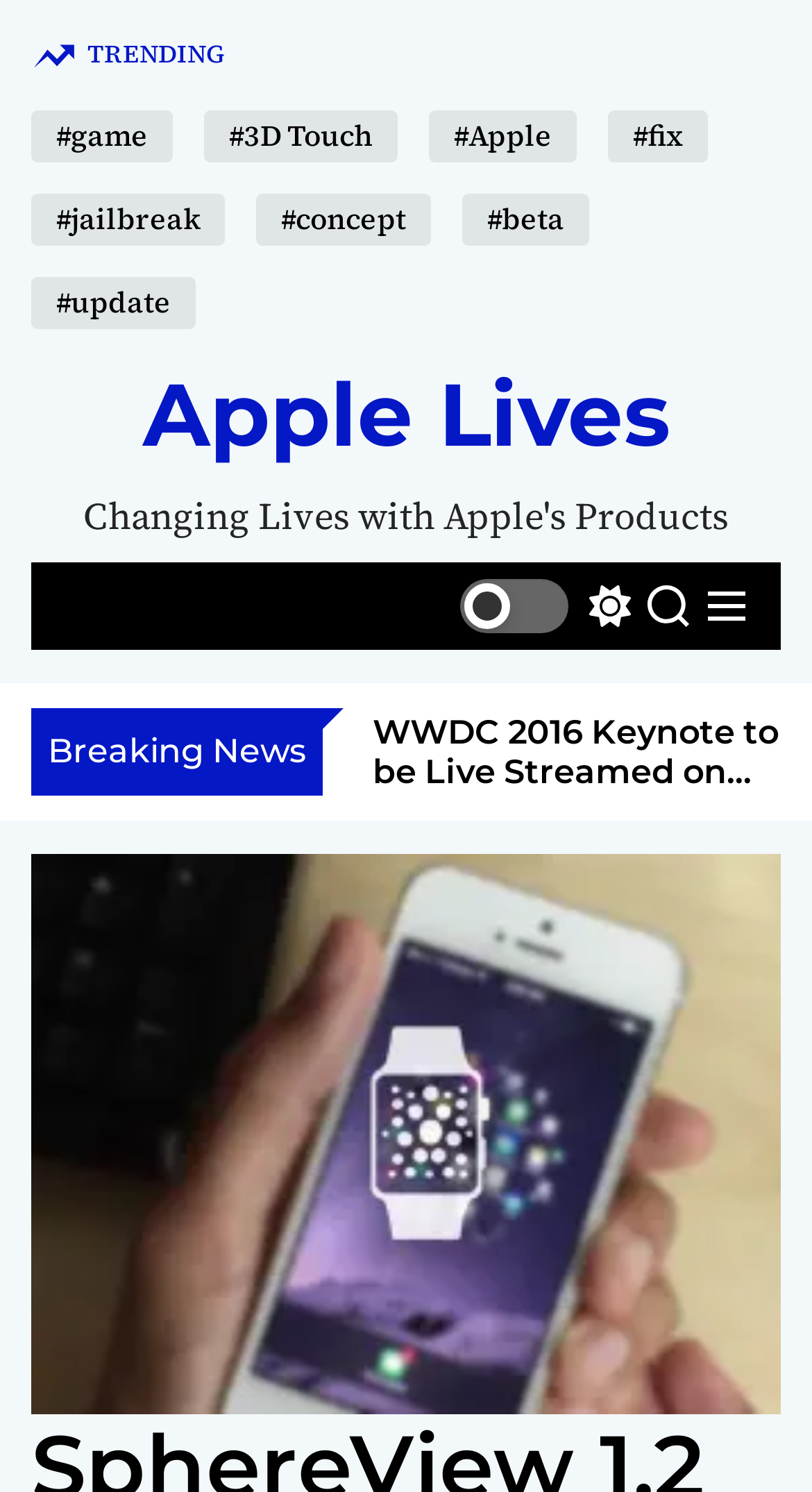Determine the bounding box coordinates of the region to click in order to accomplish the following instruction: "Open the menu". Provide the coordinates as four float numbers between 0 and 1, specifically [left, top, right, bottom].

[0.869, 0.392, 0.921, 0.42]